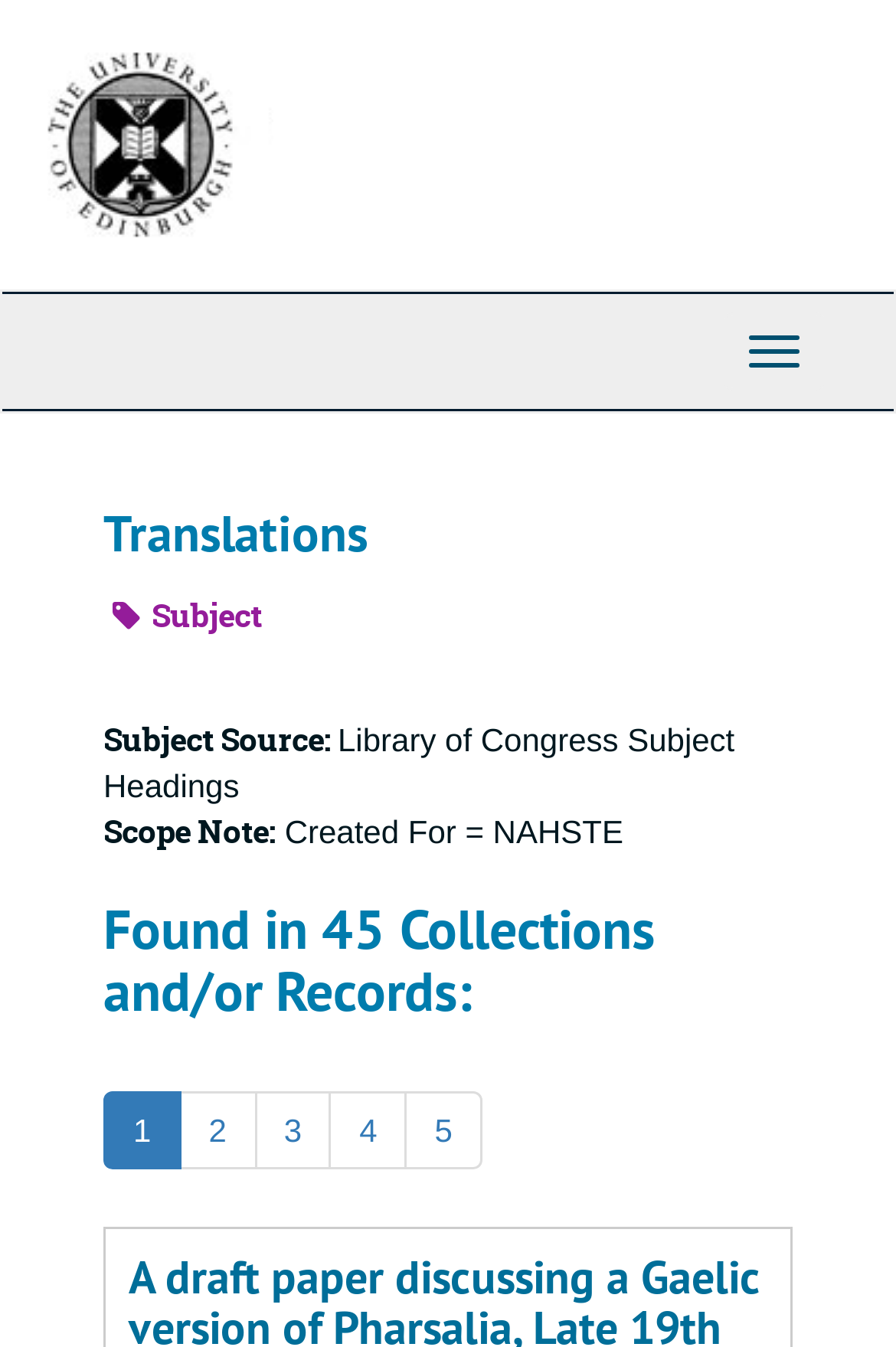Determine the bounding box coordinates for the UI element with the following description: "Toggle Navigation". The coordinates should be four float numbers between 0 and 1, represented as [left, top, right, bottom].

[0.808, 0.232, 0.921, 0.29]